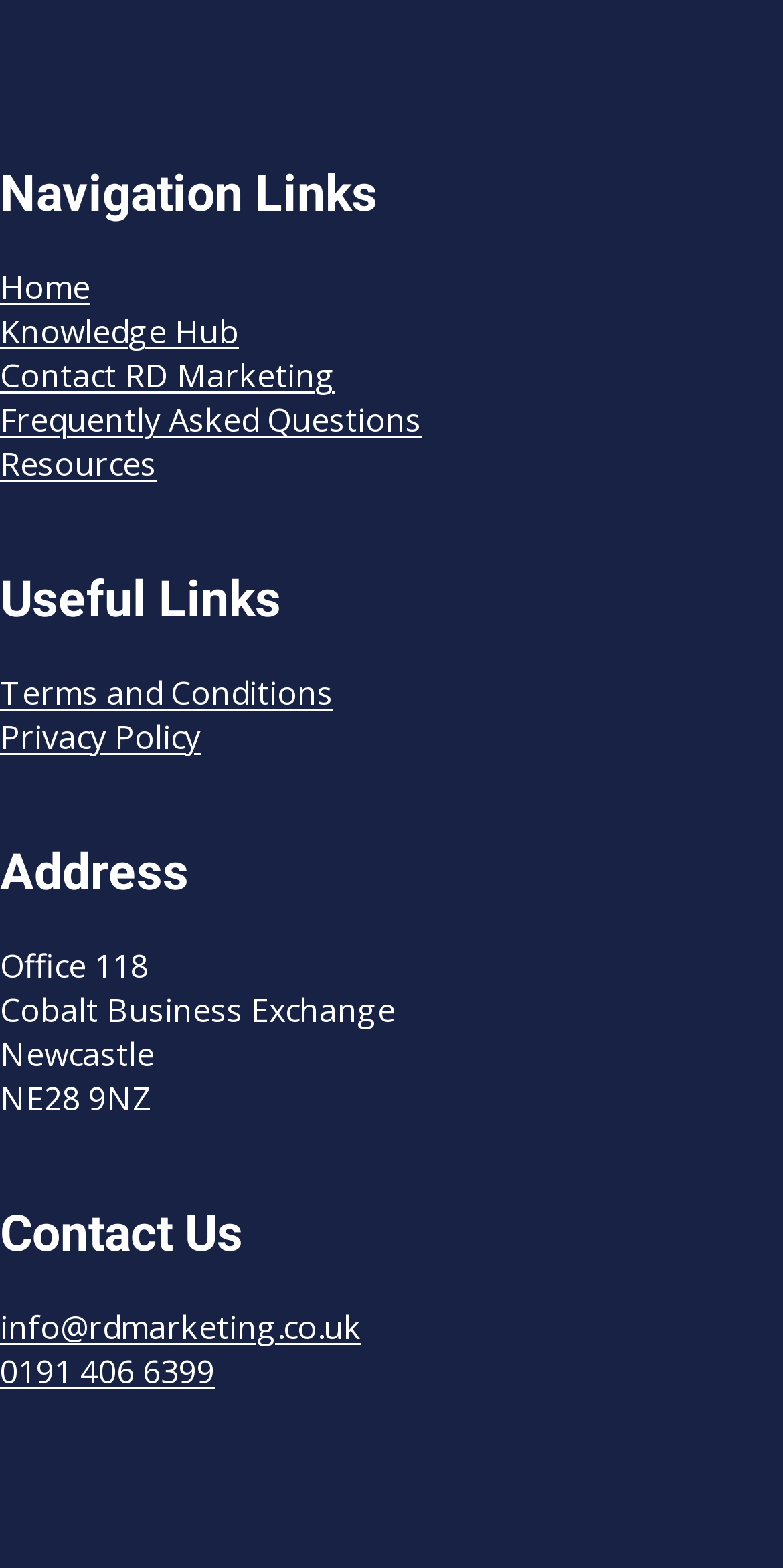Pinpoint the bounding box coordinates of the element to be clicked to execute the instruction: "contact RD marketing".

[0.0, 0.226, 0.428, 0.254]